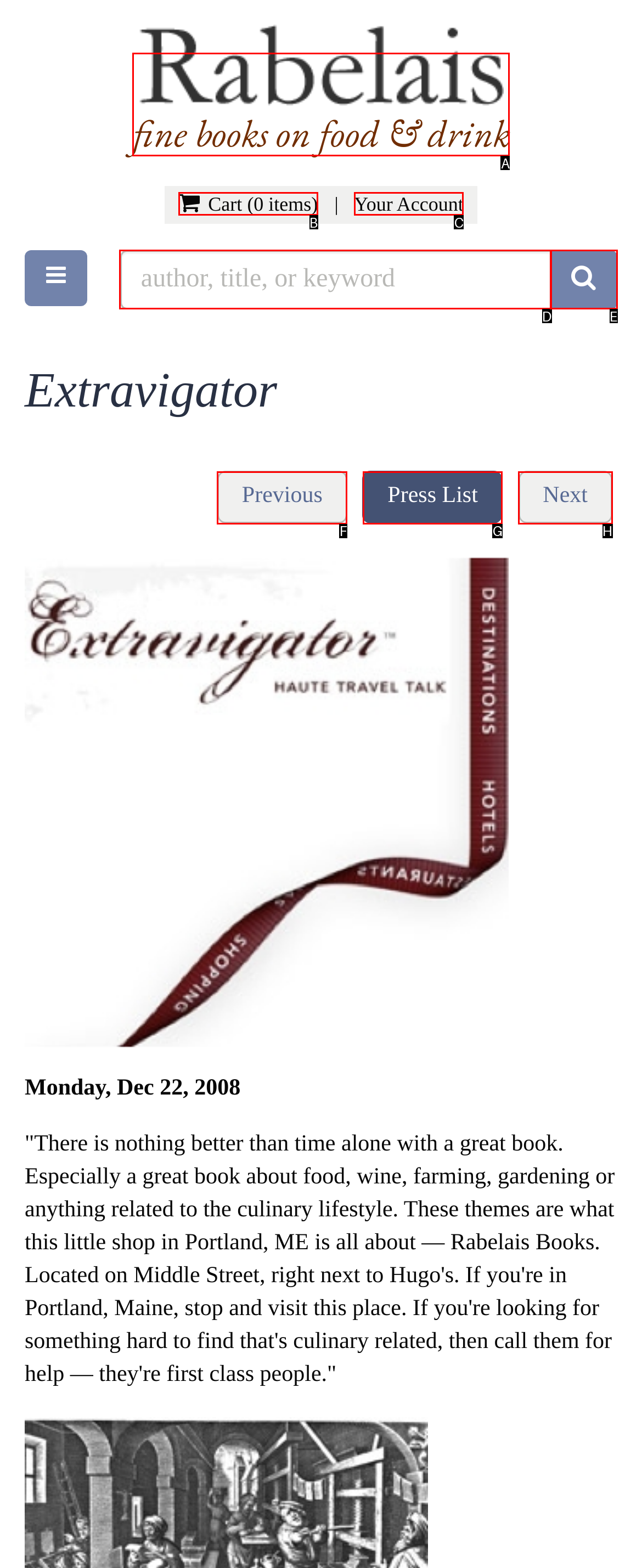Tell me which one HTML element best matches the description: Dr. Alex Sévigny, APR Answer with the option's letter from the given choices directly.

None